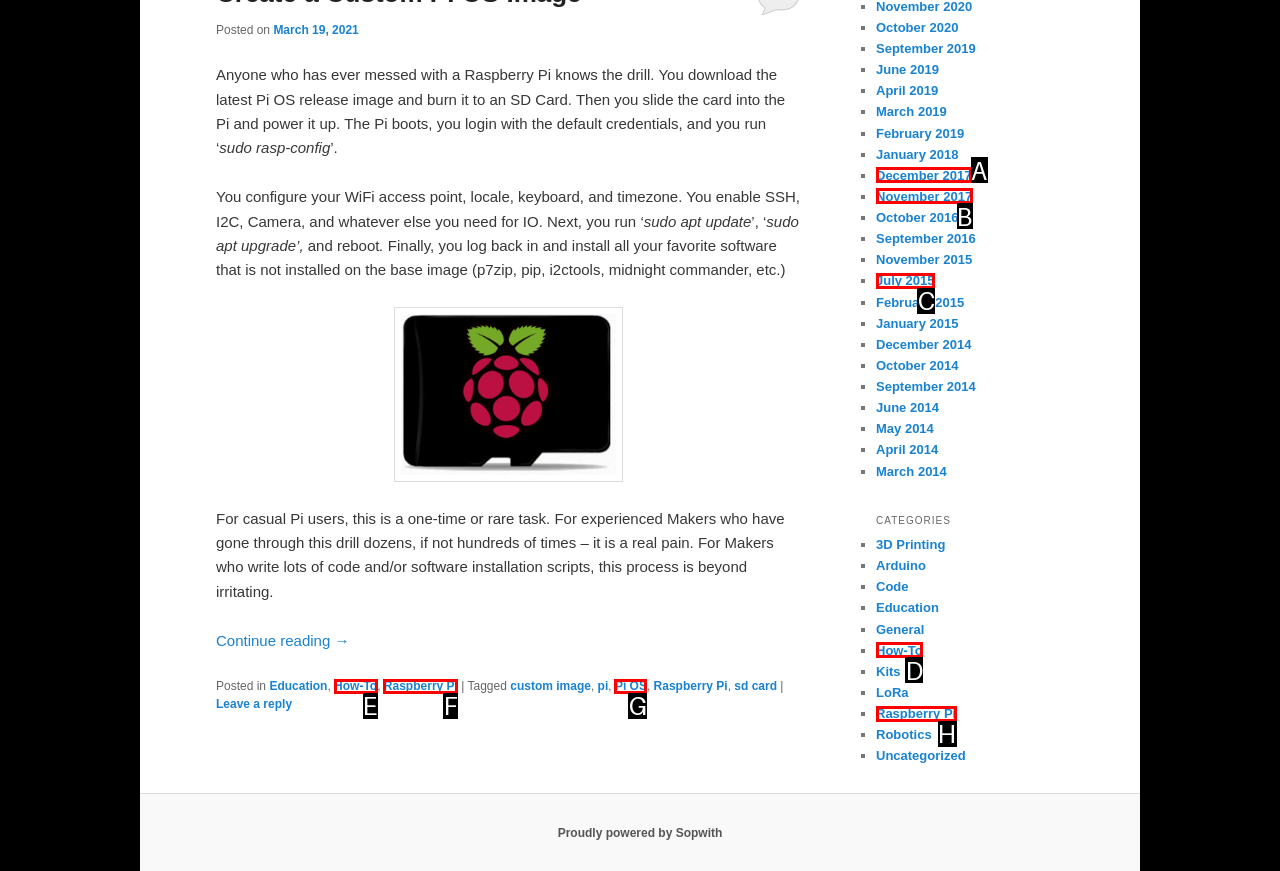Determine which option matches the element description: December 2017
Reply with the letter of the appropriate option from the options provided.

A